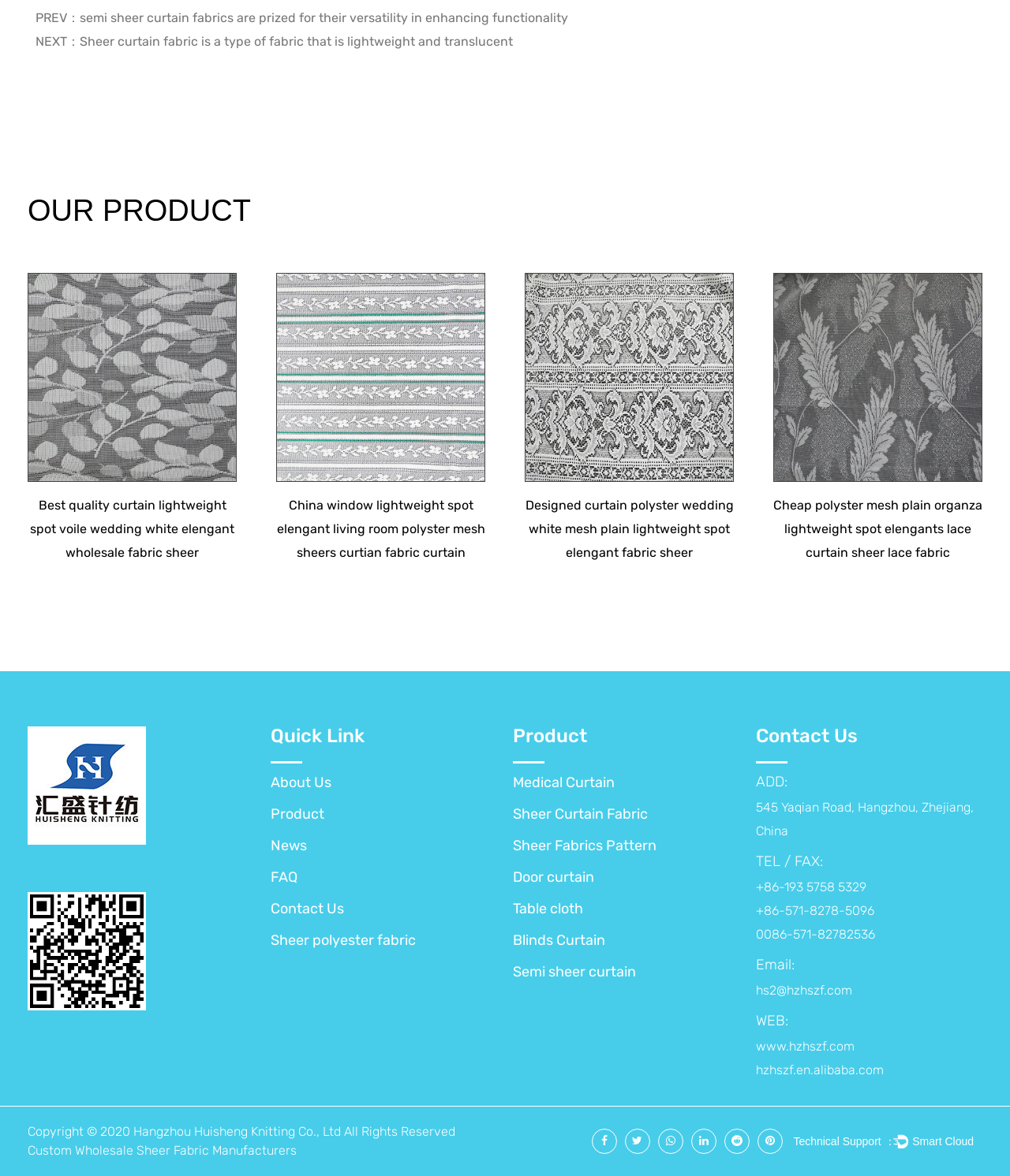Could you locate the bounding box coordinates for the section that should be clicked to accomplish this task: "Contact the company".

[0.748, 0.813, 0.786, 0.827]